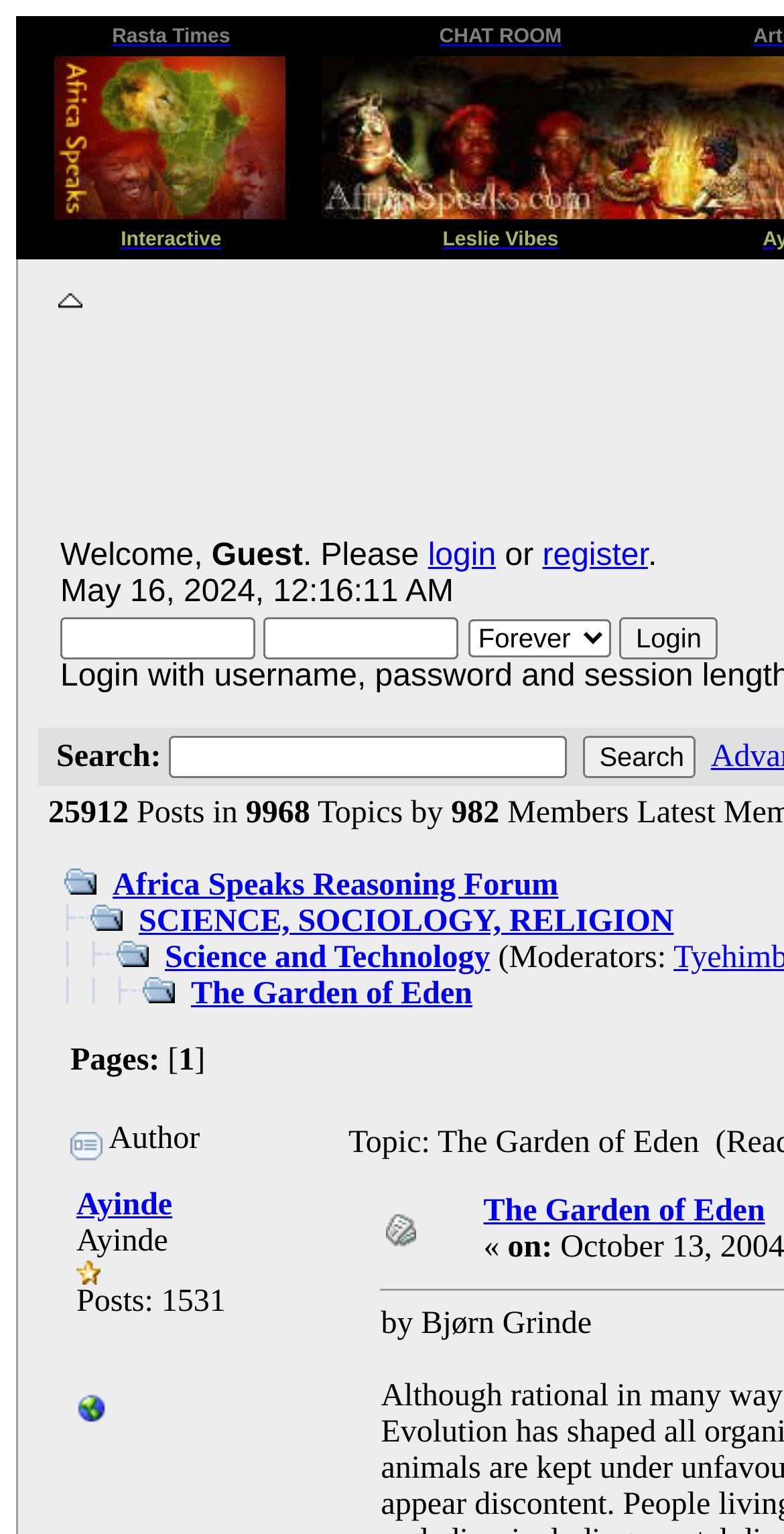Answer the question using only a single word or phrase: 
What is the title of the forum section?

The Garden of Eden